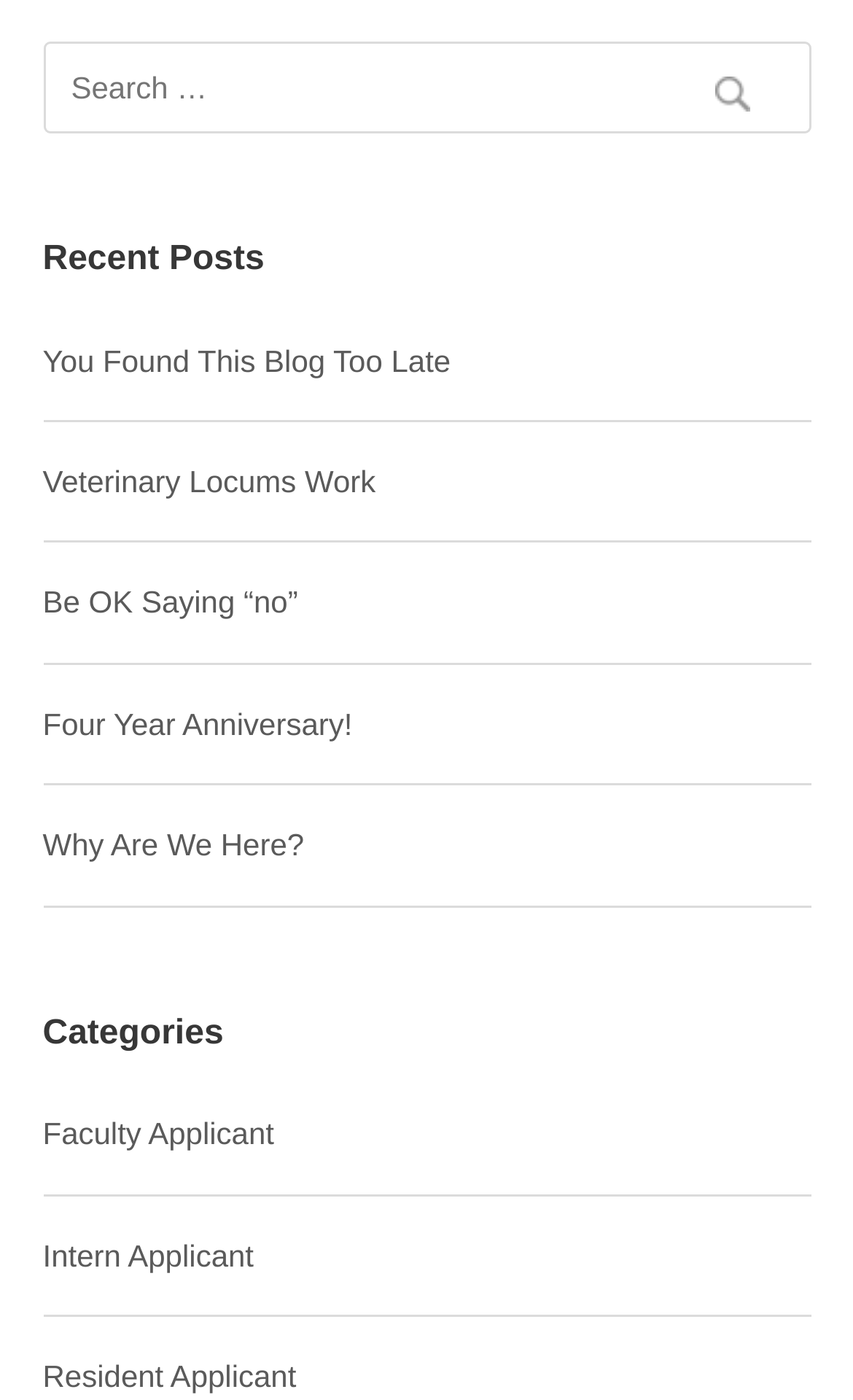Determine the bounding box coordinates of the clickable area required to perform the following instruction: "Read the 'You Found This Blog Too Late' post". The coordinates should be represented as four float numbers between 0 and 1: [left, top, right, bottom].

[0.05, 0.245, 0.528, 0.27]